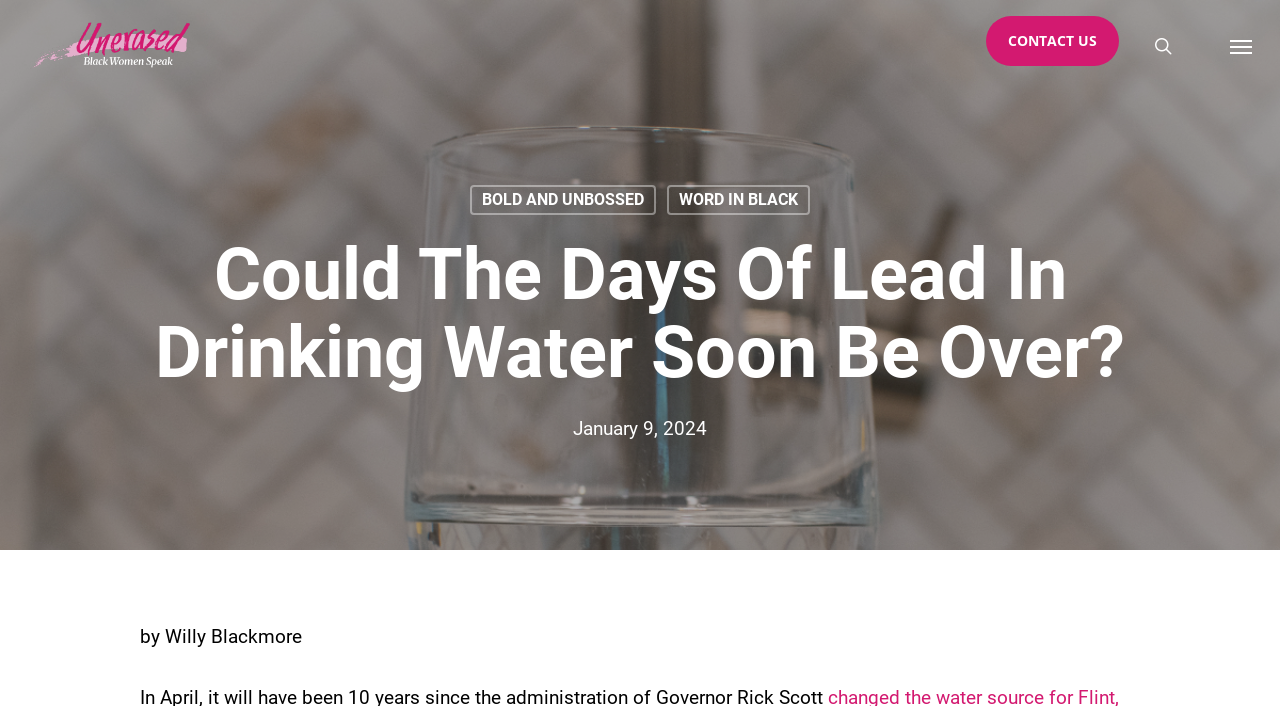What is the name of the website?
Examine the screenshot and reply with a single word or phrase.

Unerased: Black Women Speak